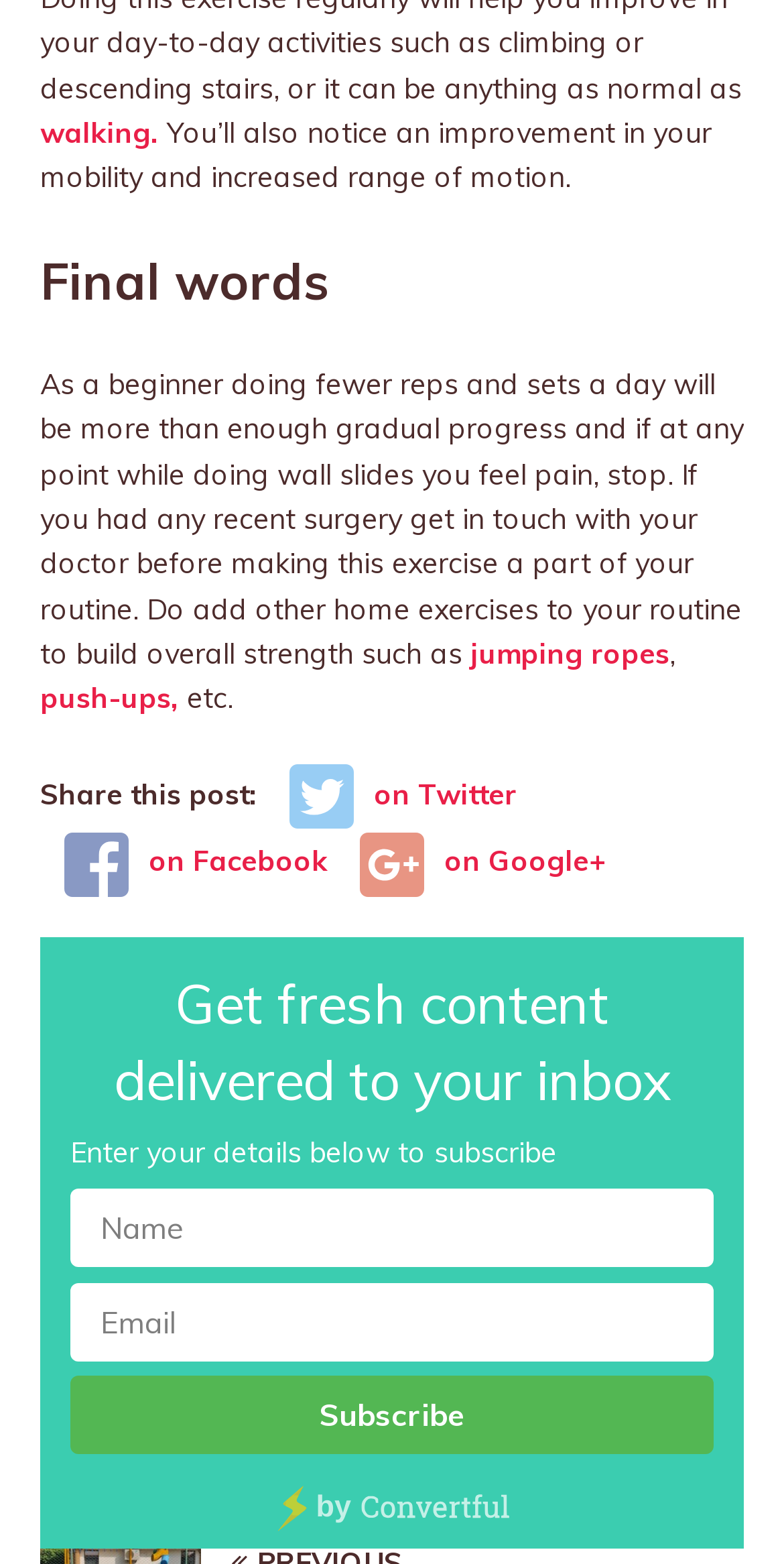Using the elements shown in the image, answer the question comprehensively: What is the purpose of the 'Subscribe' button?

The 'Subscribe' button is used to subscribe to the newsletter, which will deliver fresh content to the subscriber's inbox, as stated in the sentence 'Get fresh content delivered to your inbox'